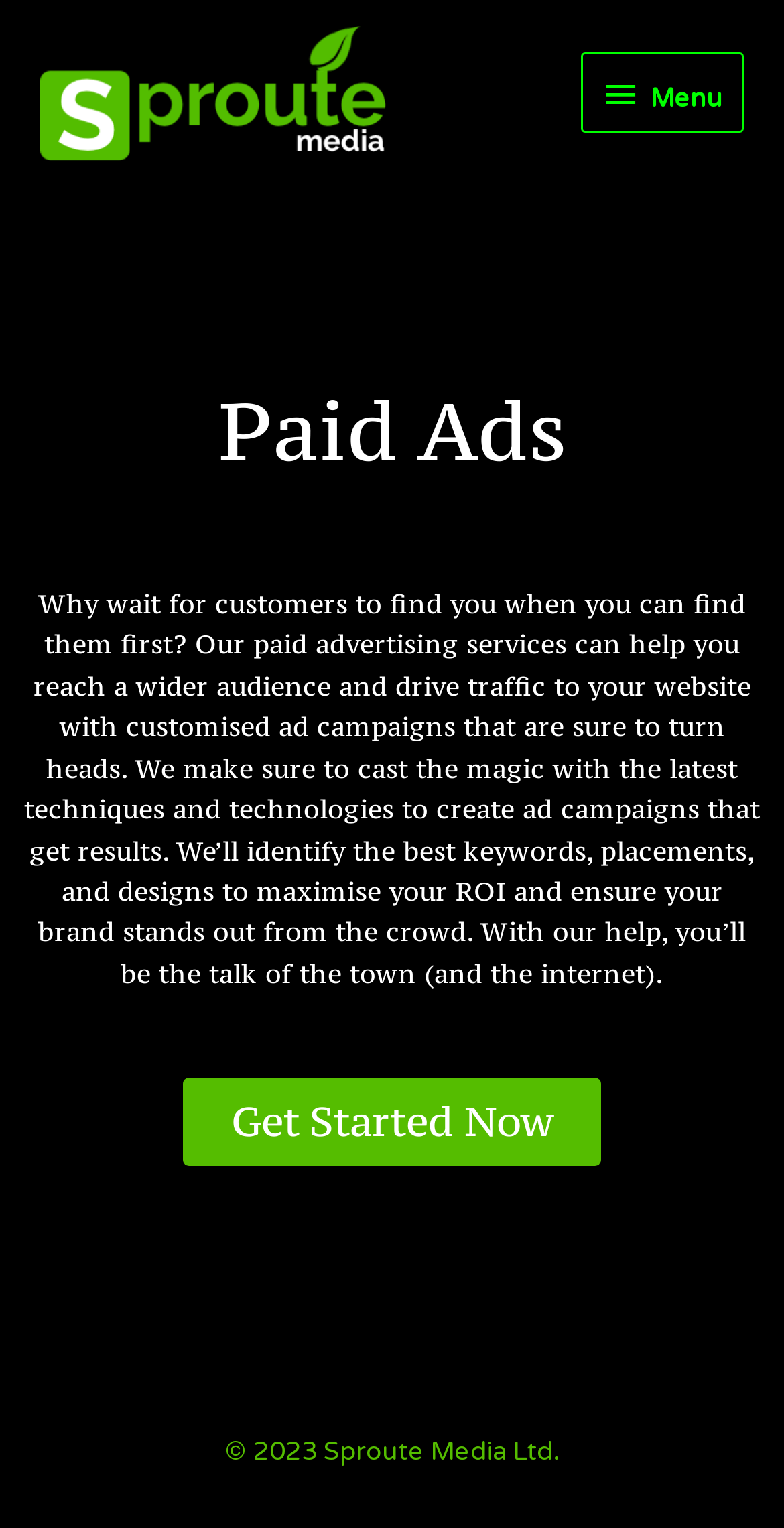Summarize the webpage in an elaborate manner.

The webpage is about paid advertising services offered by Sproute Media, a social media marketing agency in Birmingham. At the top left, there is a logo of Sproute Media, which is an image with a link to the agency's homepage. Next to the logo, there is a menu button that can be expanded to reveal the primary menu.

Below the top section, the main content area occupies the majority of the page. It features an article with a prominent heading "Paid Ads" at the top. The heading is followed by a paragraph of text that explains the benefits of using paid advertising services, including reaching a wider audience, driving traffic to the website, and maximizing ROI.

In the middle of the page, there is a call-to-action link "Get Started Now" that encourages visitors to take action. At the bottom of the page, there is a copyright notice "© 2023 Sproute Media Ltd." that indicates the ownership and year of the content.

Overall, the webpage has a simple and clean layout, with a clear focus on promoting the paid advertising services offered by Sproute Media.